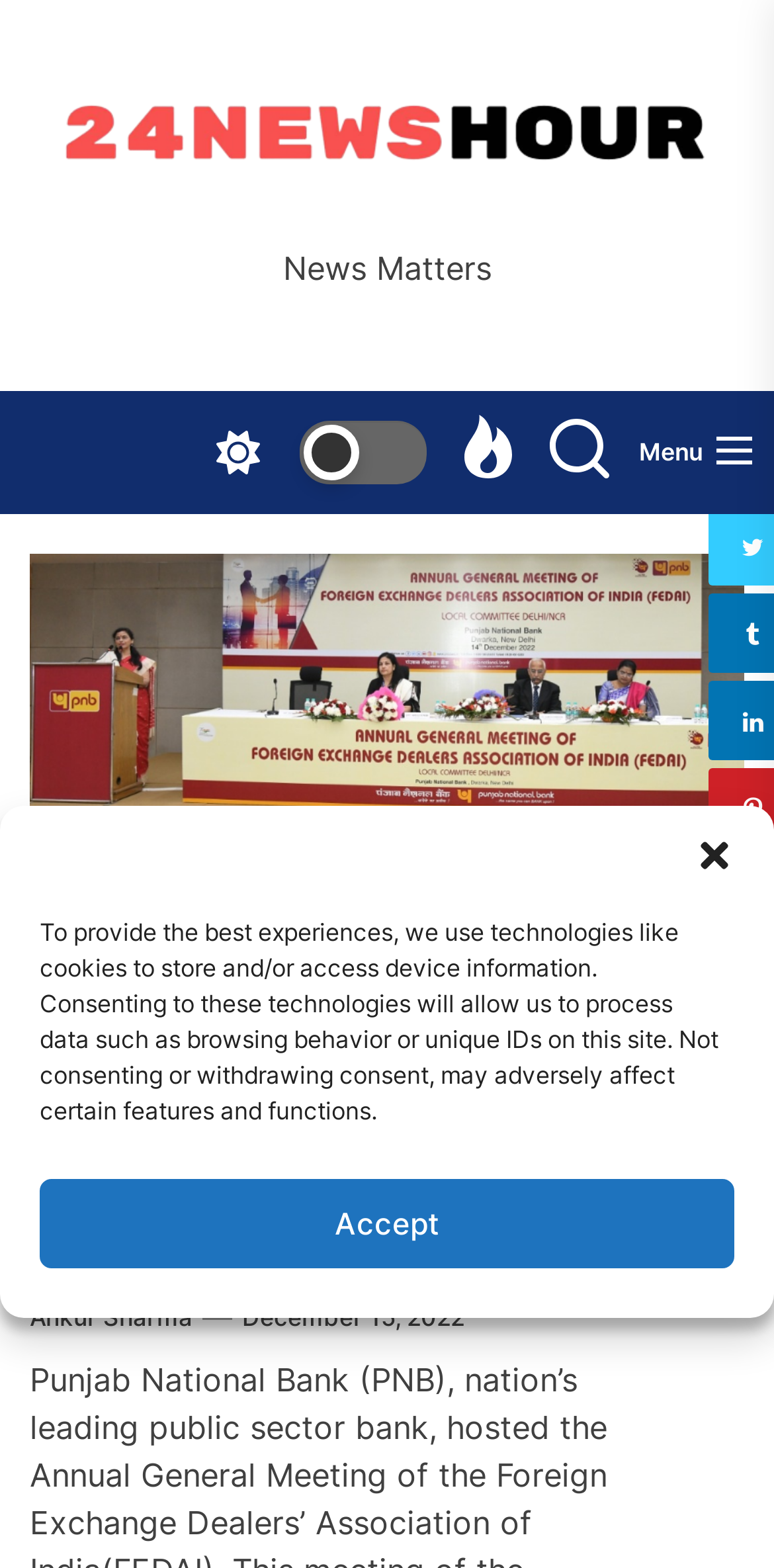Using the element description provided, determine the bounding box coordinates in the format (top-left x, top-left y, bottom-right x, bottom-right y). Ensure that all values are floating point numbers between 0 and 1. Element description: parent_node: Menu

[0.71, 0.265, 0.787, 0.313]